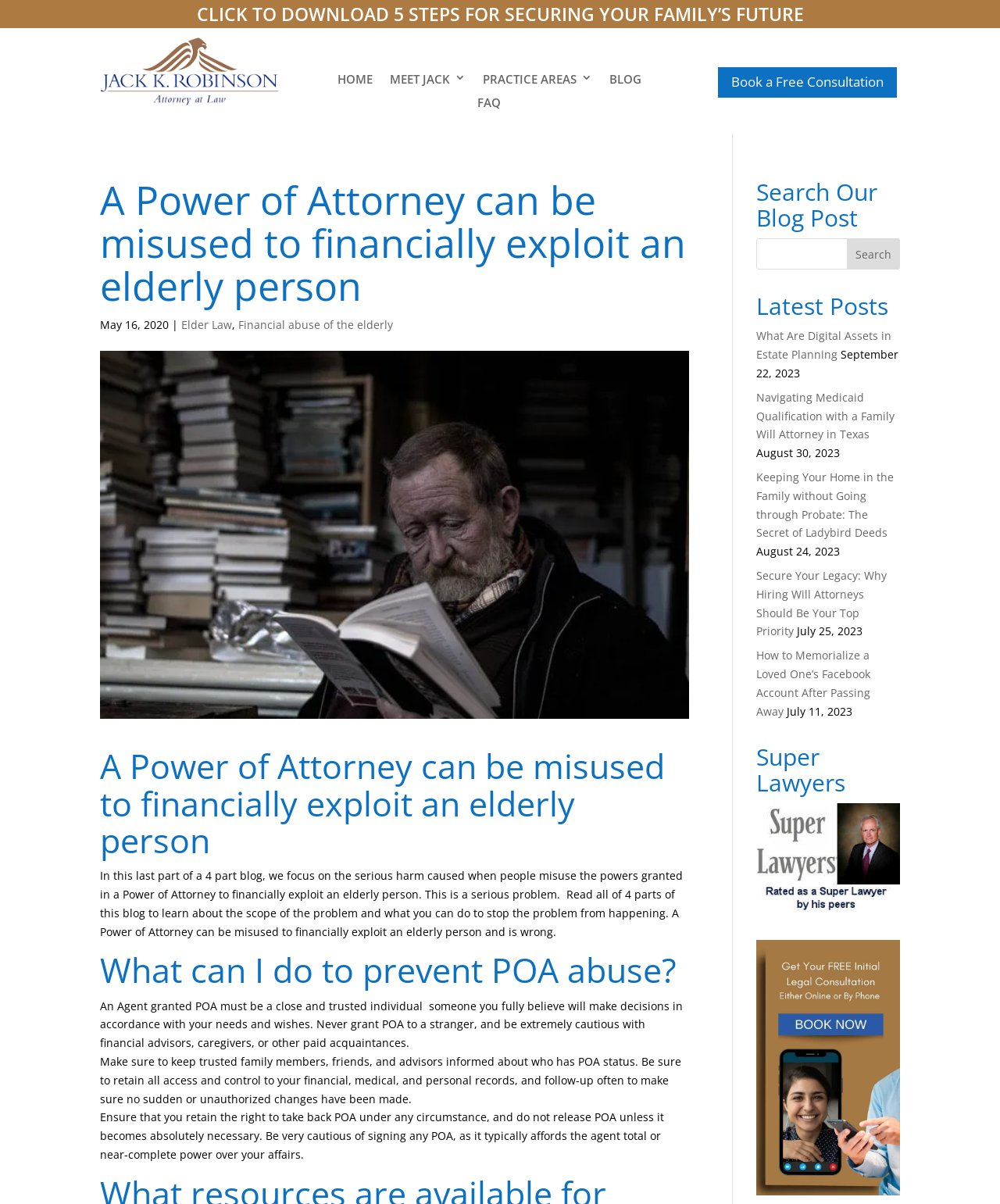Identify the title of the webpage and provide its text content.

A Power of Attorney can be misused to financially exploit an elderly person